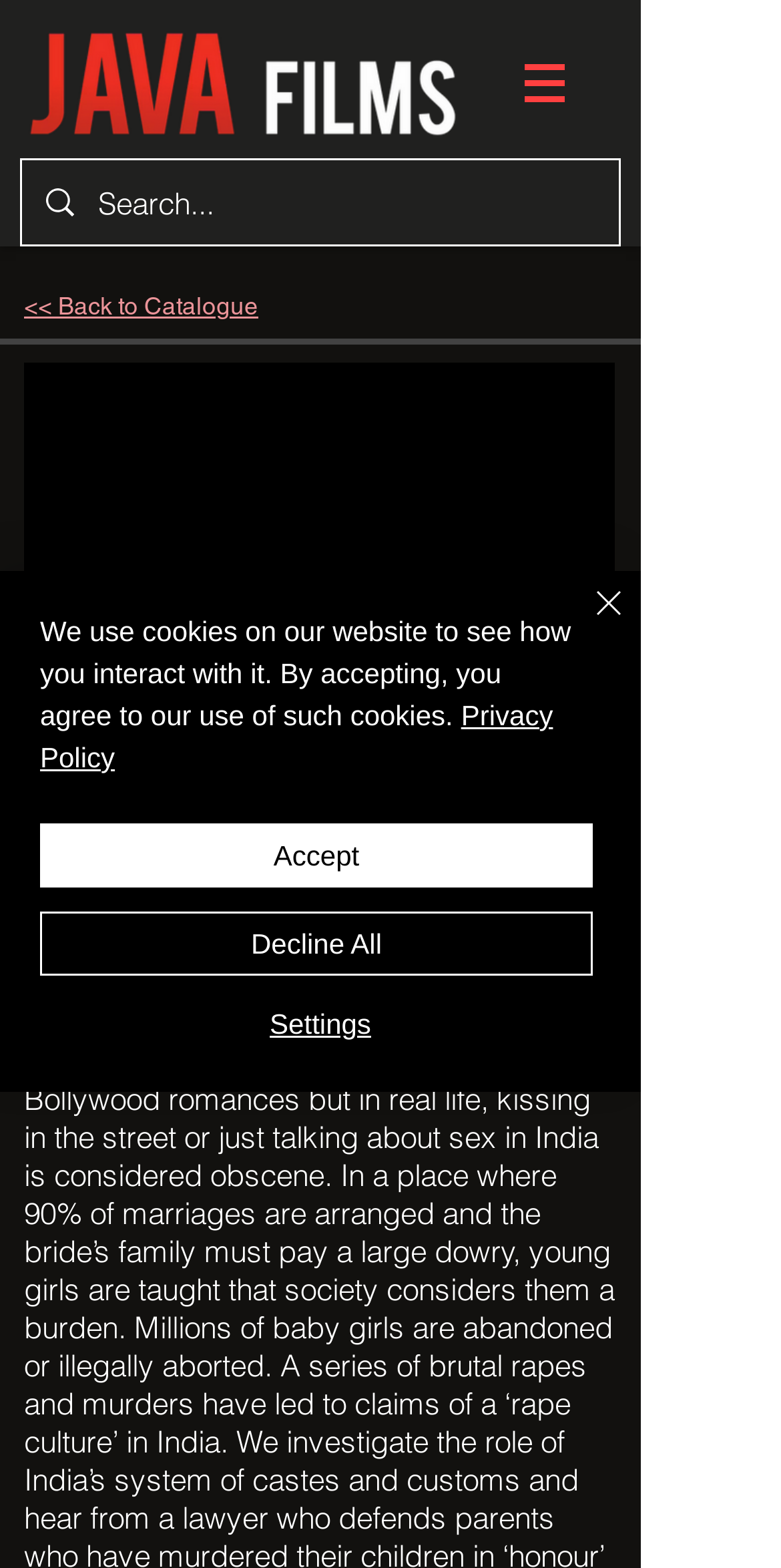Please find and generate the text of the main header of the webpage.

Love and Sex in India (2018)